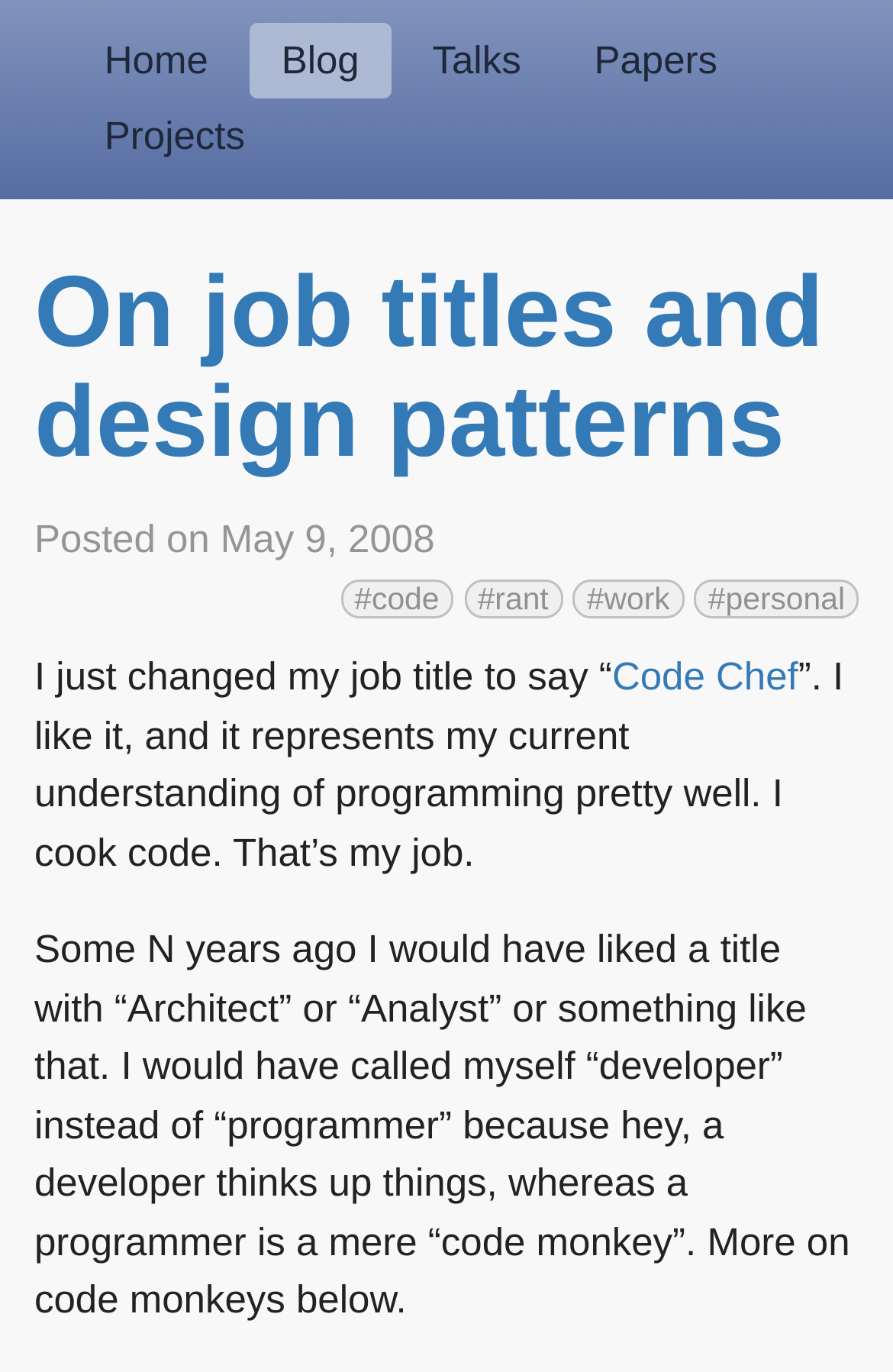Please provide the bounding box coordinates for the UI element as described: "parent_node: Home Agents bryonrwp425001". The coordinates must be four floats between 0 and 1, represented as [left, top, right, bottom].

None